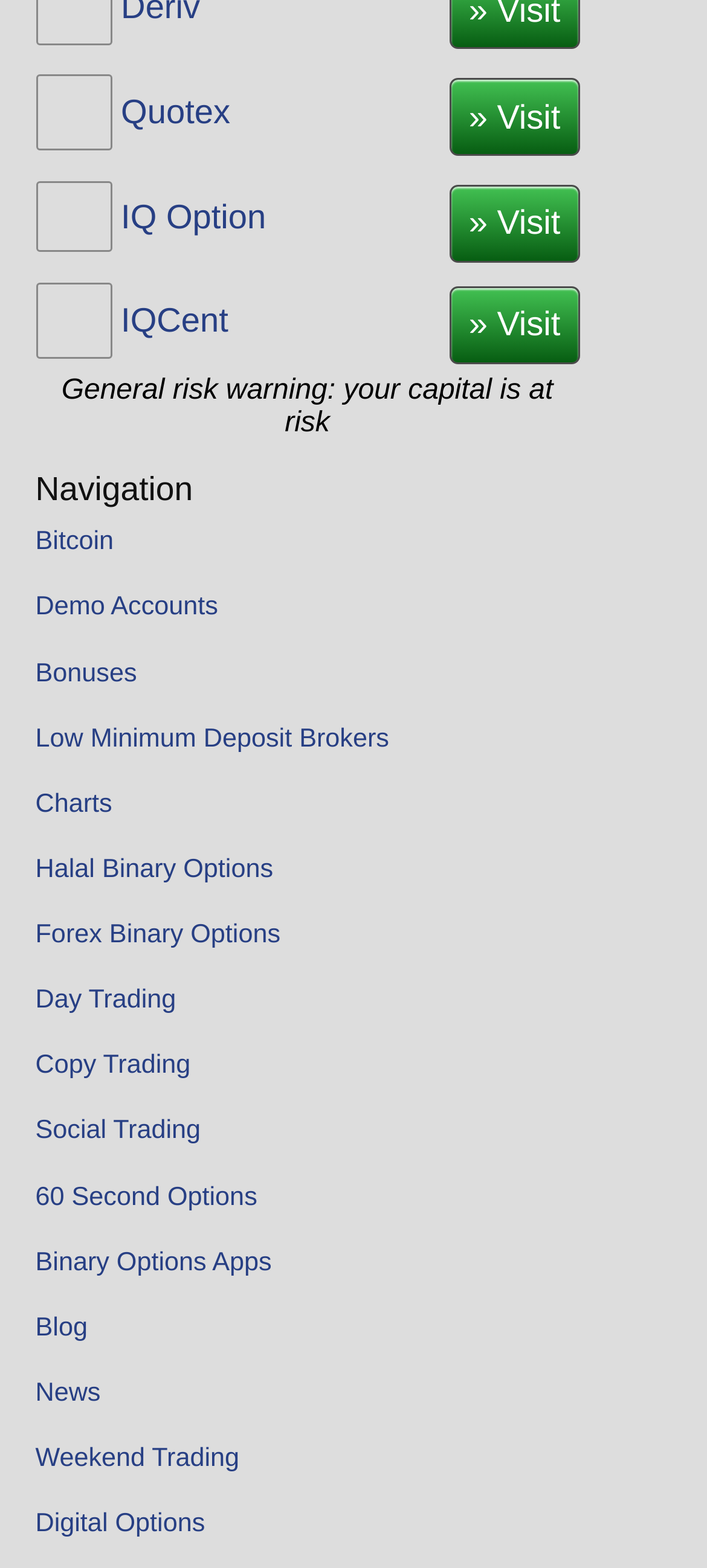Using the information from the screenshot, answer the following question thoroughly:
What is the name of the first broker?

The first broker's name can be found by looking at the first image element, which has the text 'Quotex' and is located at the top-left of the page.